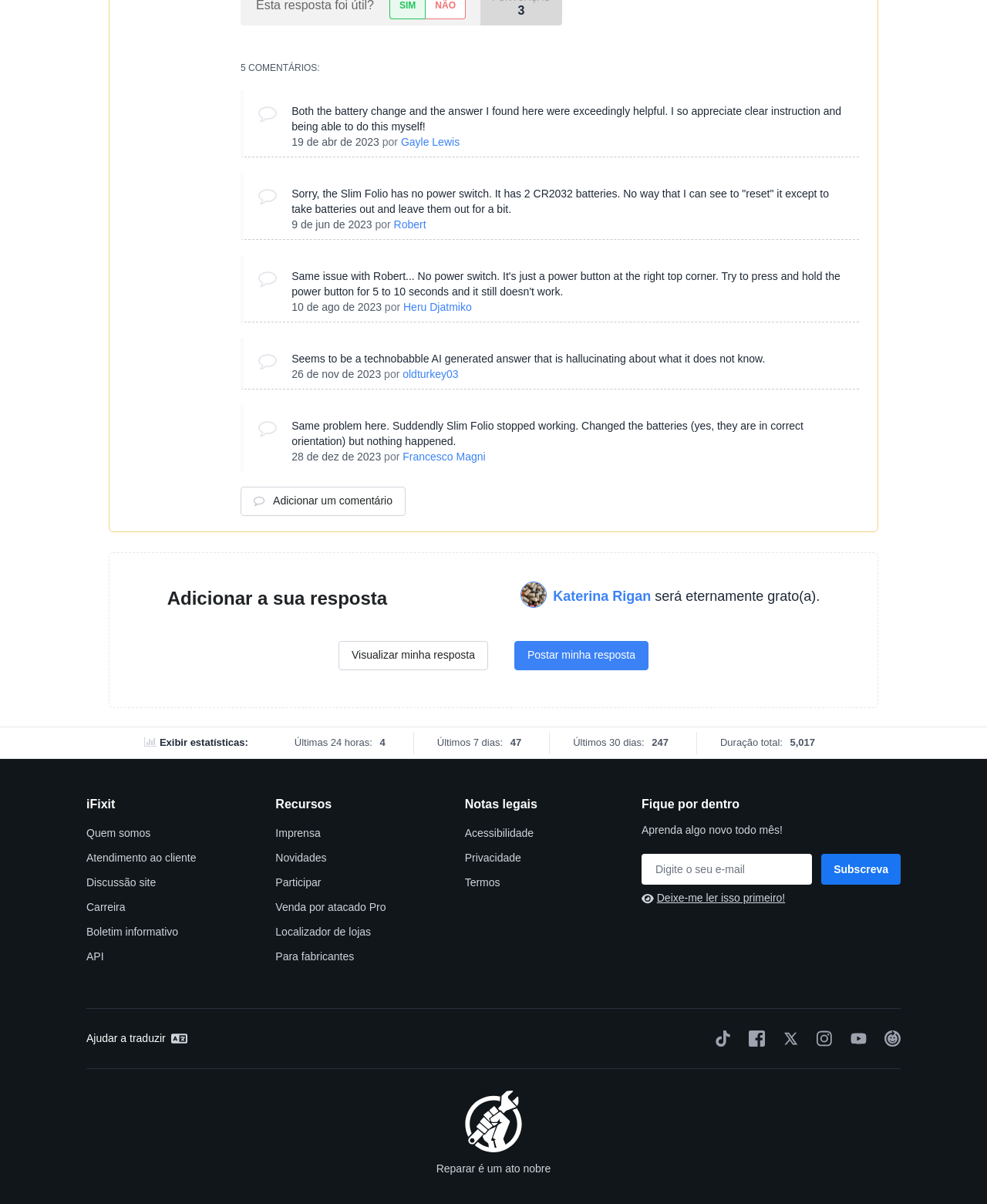Extract the bounding box coordinates of the UI element described by: "Localizador de lojas". The coordinates should include four float numbers ranging from 0 to 1, e.g., [left, top, right, bottom].

[0.279, 0.768, 0.376, 0.779]